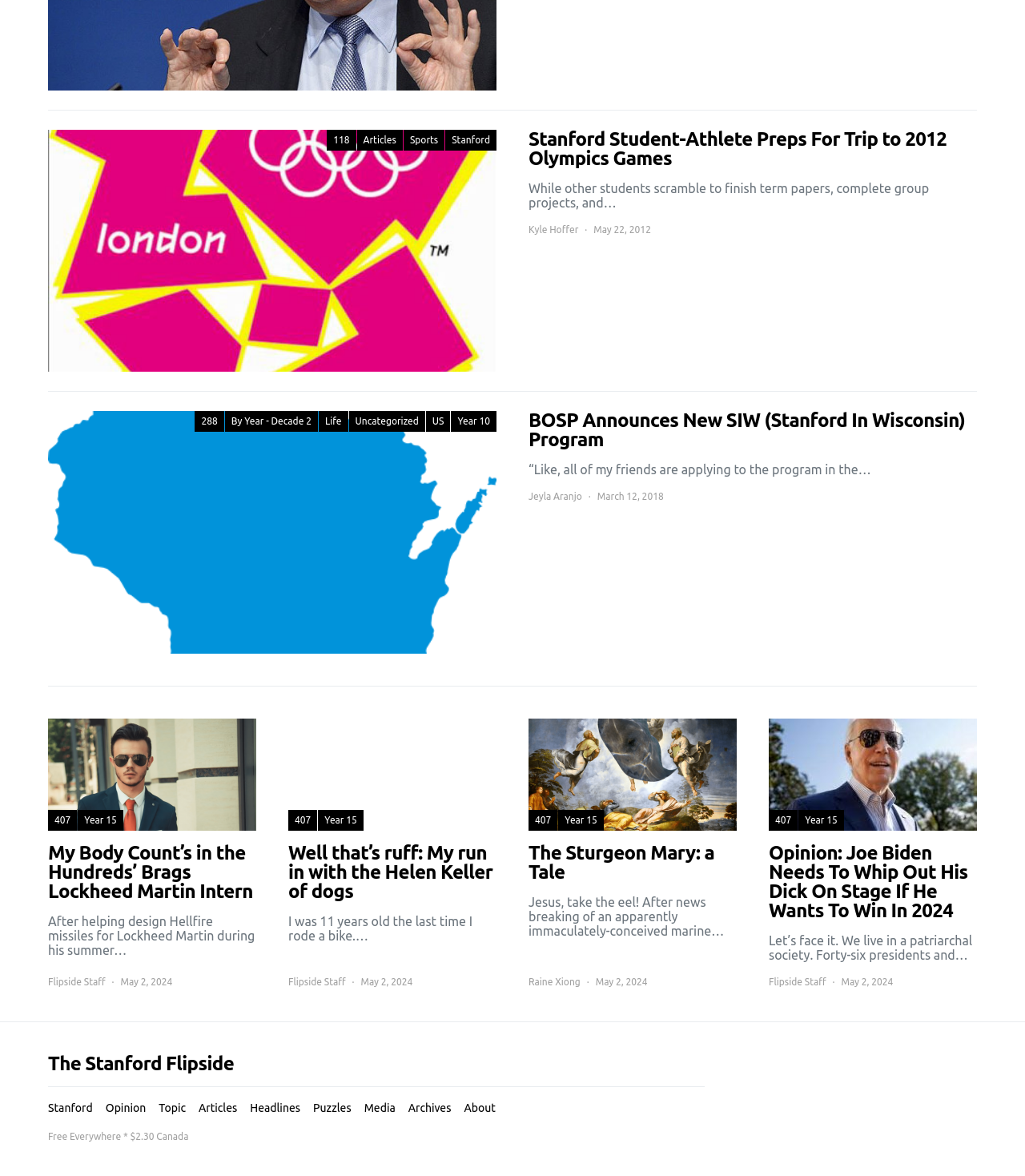Please locate the bounding box coordinates of the element's region that needs to be clicked to follow the instruction: "view the article about My Body Count’s in the Hundreds’ Brags Lockheed Martin Intern". The bounding box coordinates should be provided as four float numbers between 0 and 1, i.e., [left, top, right, bottom].

[0.047, 0.717, 0.25, 0.766]